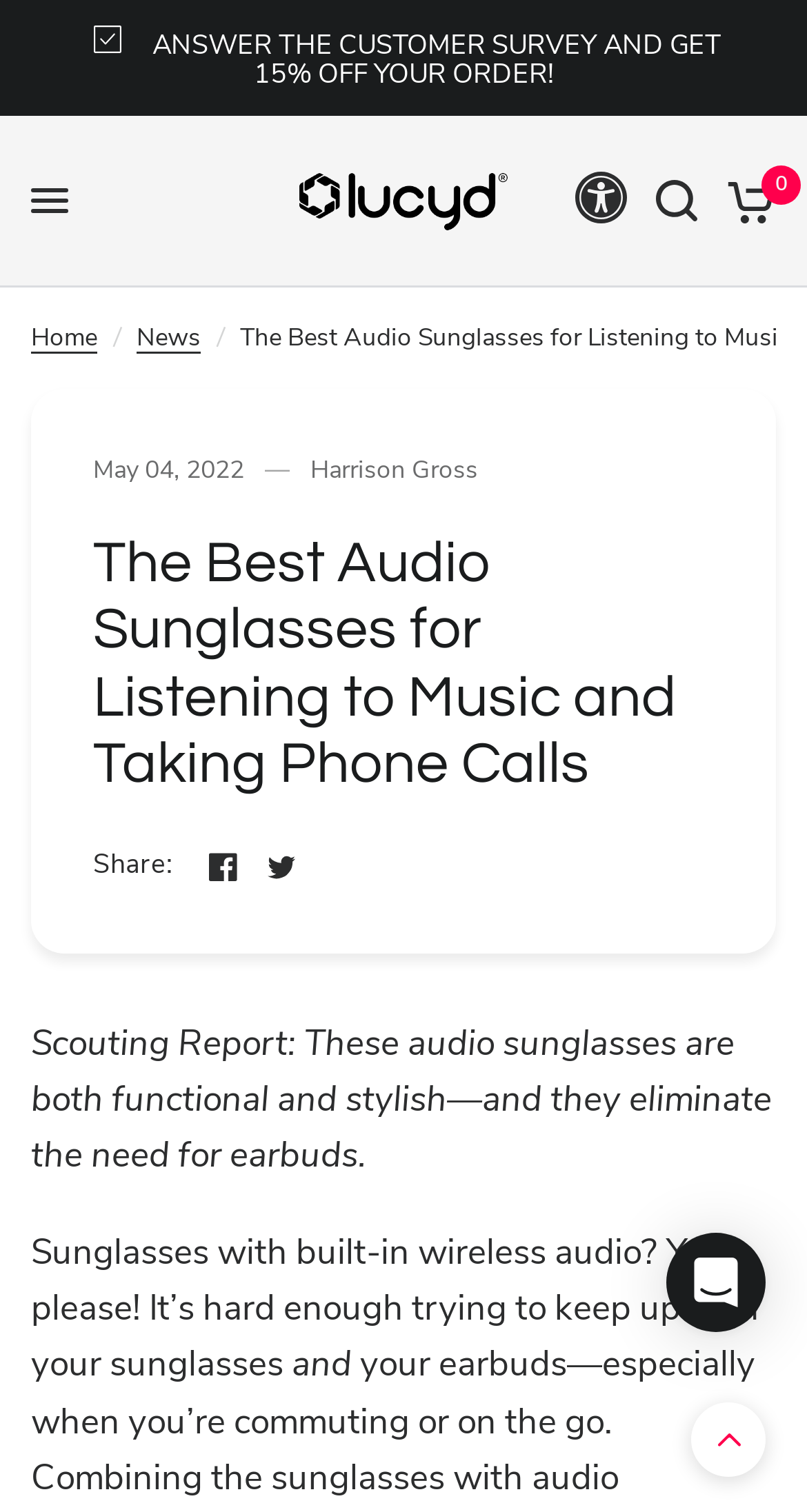Can you find the bounding box coordinates for the UI element given this description: "0"? Provide the coordinates as four float numbers between 0 and 1: [left, top, right, bottom].

[0.882, 0.076, 0.962, 0.19]